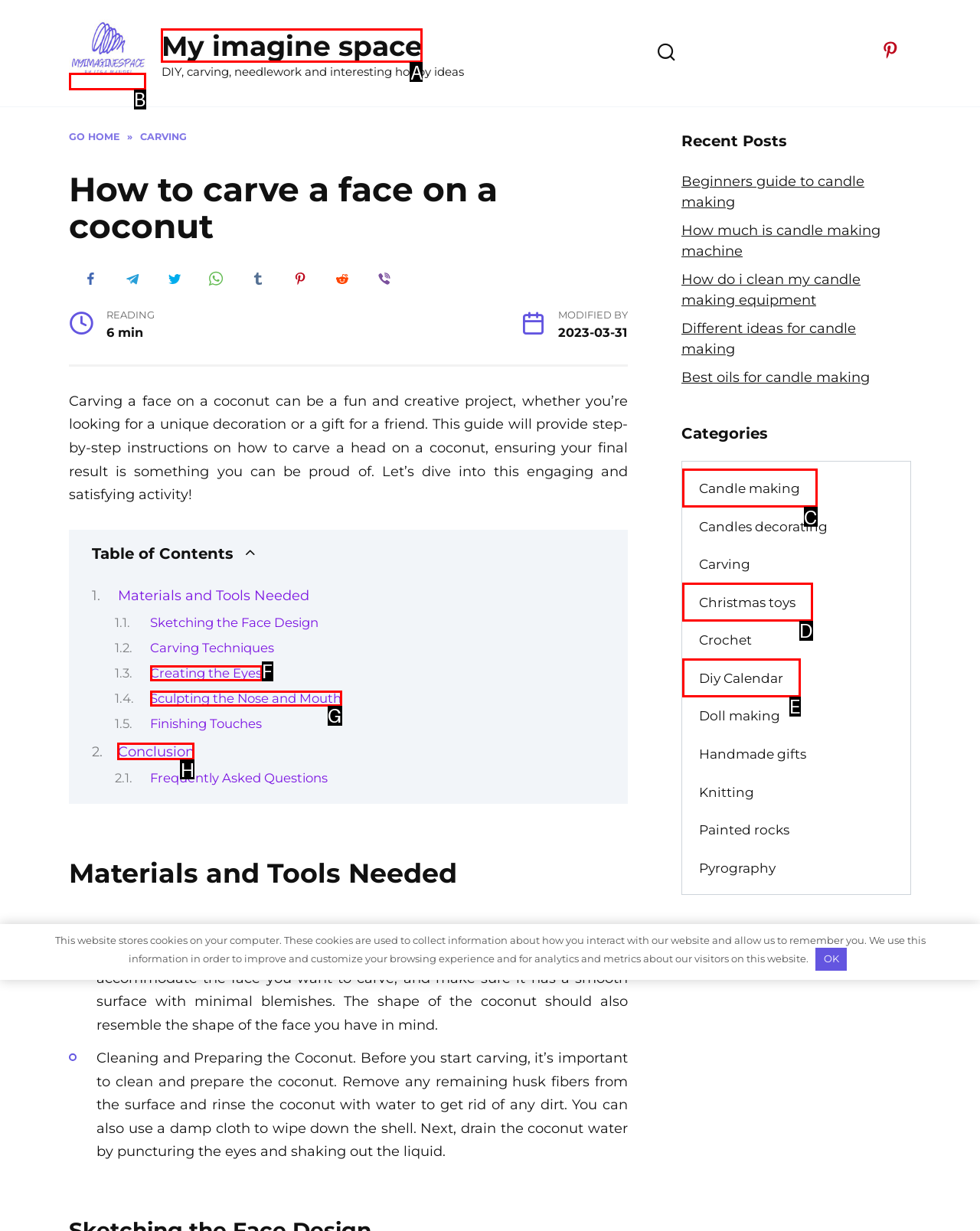Based on the description: Conclusion, select the HTML element that fits best. Provide the letter of the matching option.

H